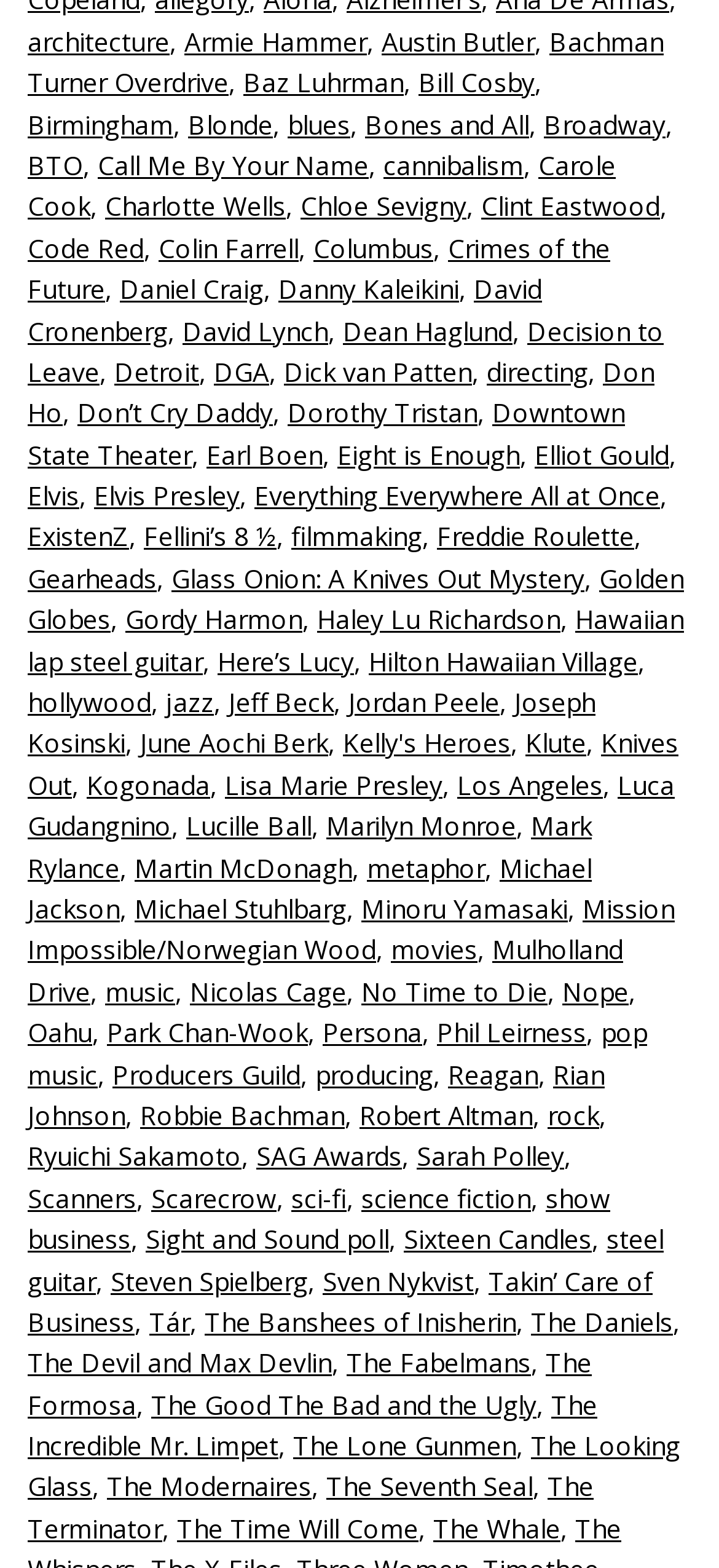Please indicate the bounding box coordinates for the clickable area to complete the following task: "explore the topic of cannibalism". The coordinates should be specified as four float numbers between 0 and 1, i.e., [left, top, right, bottom].

[0.533, 0.094, 0.728, 0.116]